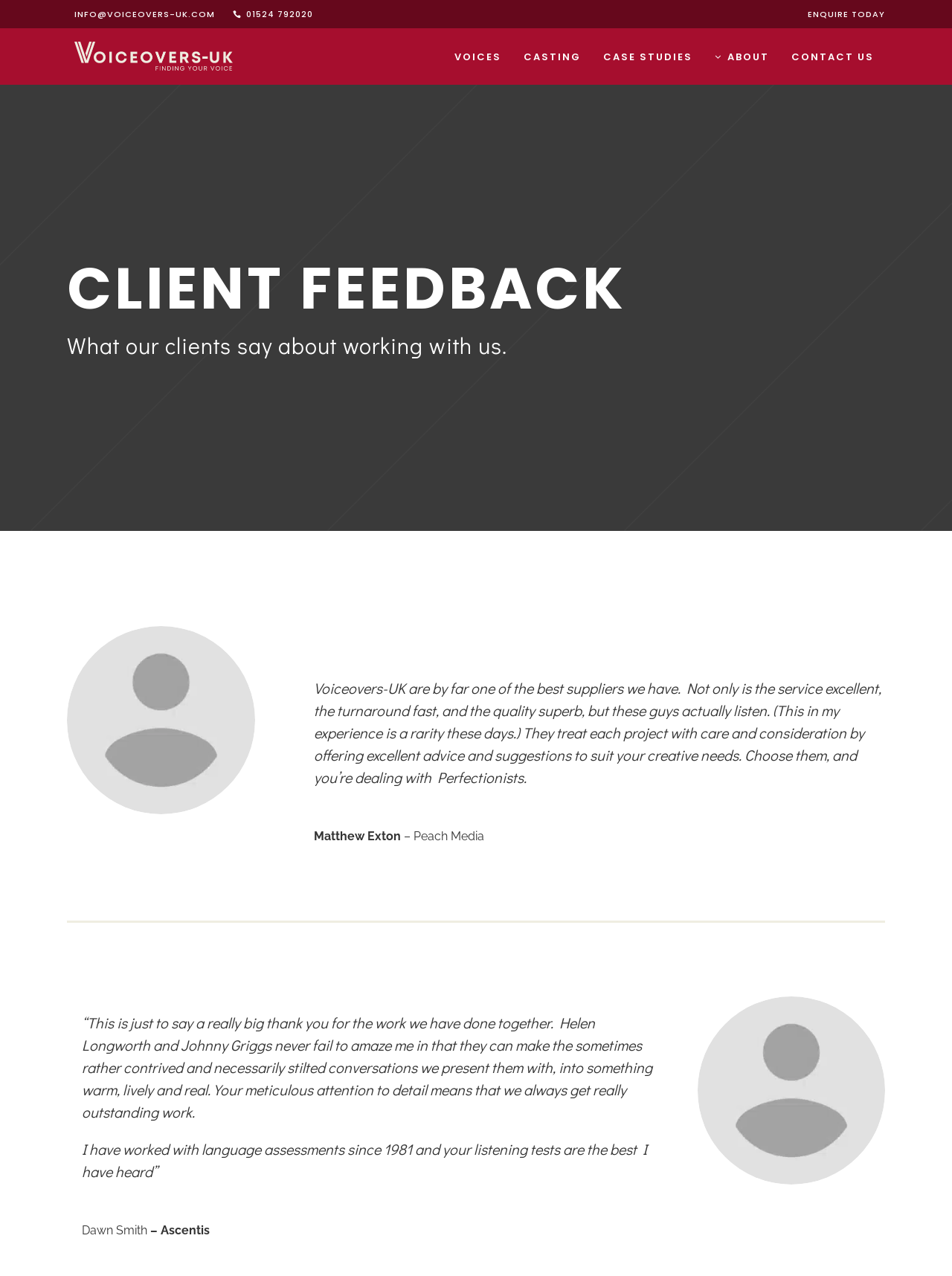Consider the image and give a detailed and elaborate answer to the question: 
How many navigation links are there in the top navigation bar?

I counted the number of link elements in the top navigation bar and found six of them, which are 'VOICES', 'CASTING', 'CASE STUDIES', 'ABOUT', 'CONTACT US', and the logo links. Therefore, there are six navigation links in the top navigation bar.